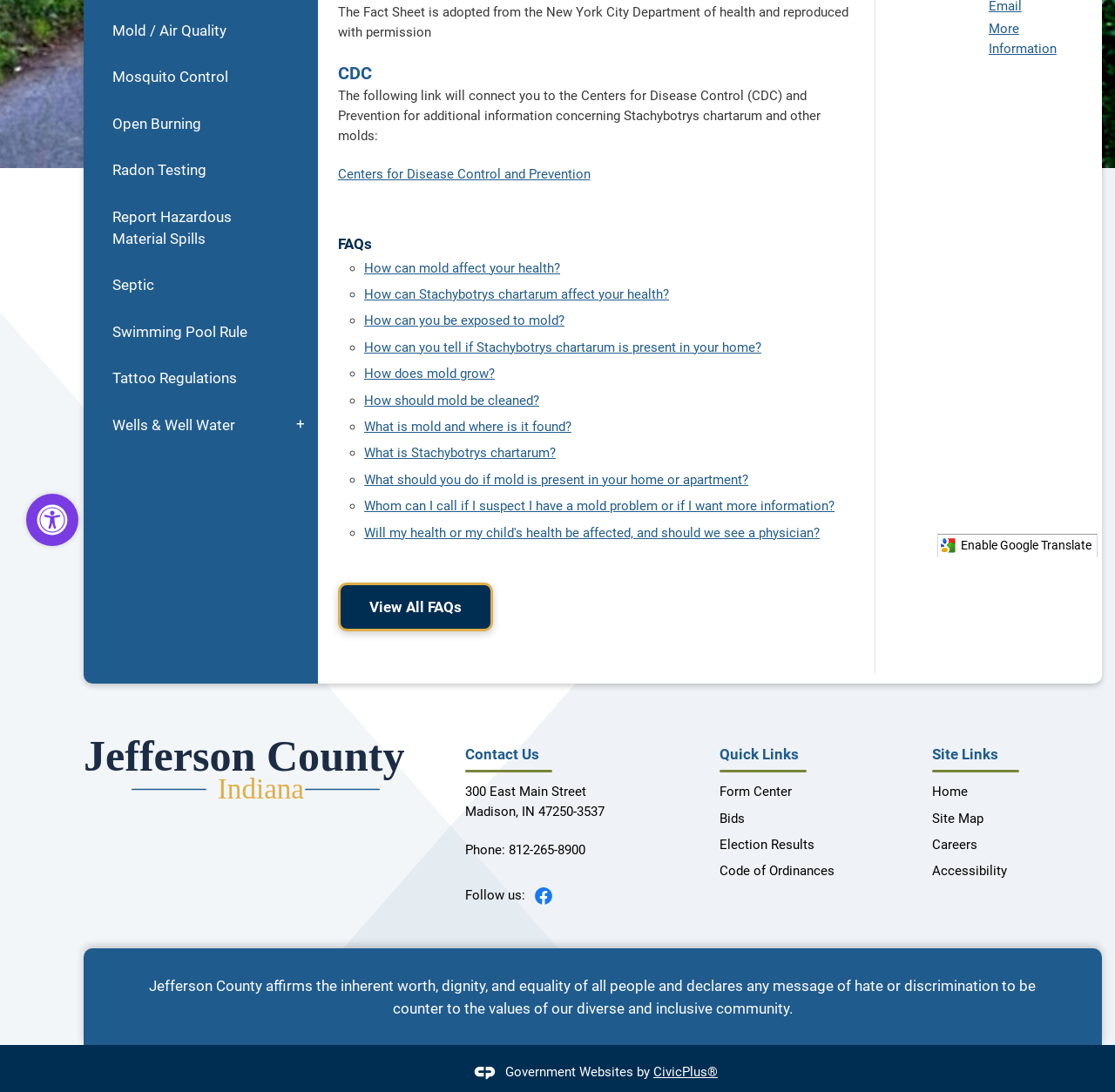Based on the element description: "Report Hazardous Material Spills", identify the UI element and provide its bounding box coordinates. Use four float numbers between 0 and 1, [left, top, right, bottom].

[0.075, 0.177, 0.285, 0.24]